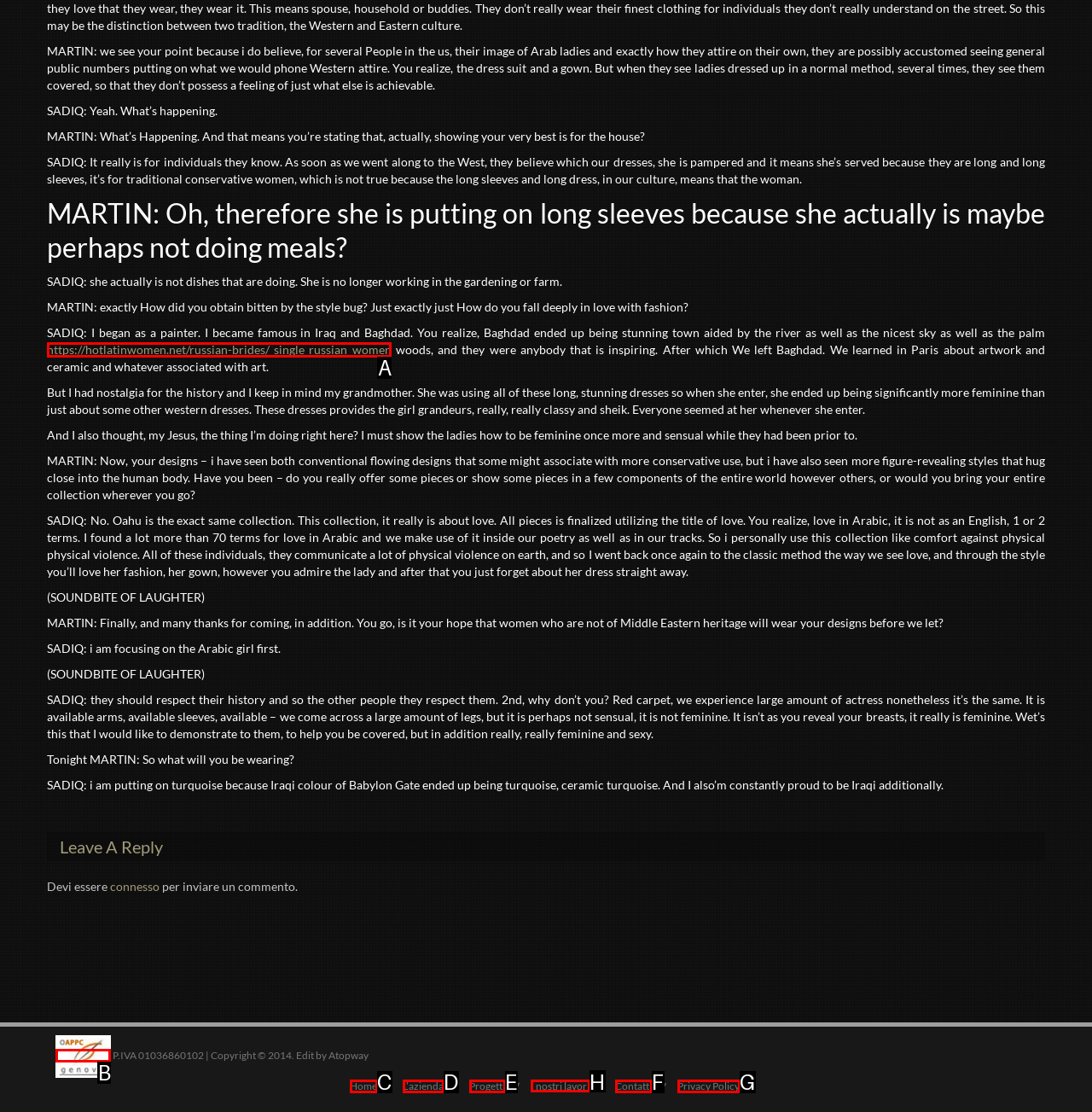Identify the letter of the UI element you need to select to accomplish the task: Click the link to view our works.
Respond with the option's letter from the given choices directly.

H